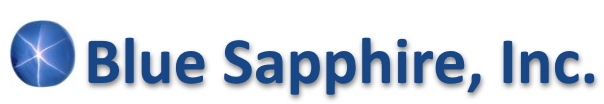Answer the following query with a single word or phrase:
What services does Blue Sapphire, Inc. provide?

Business consulting, technology, and outsourcing services